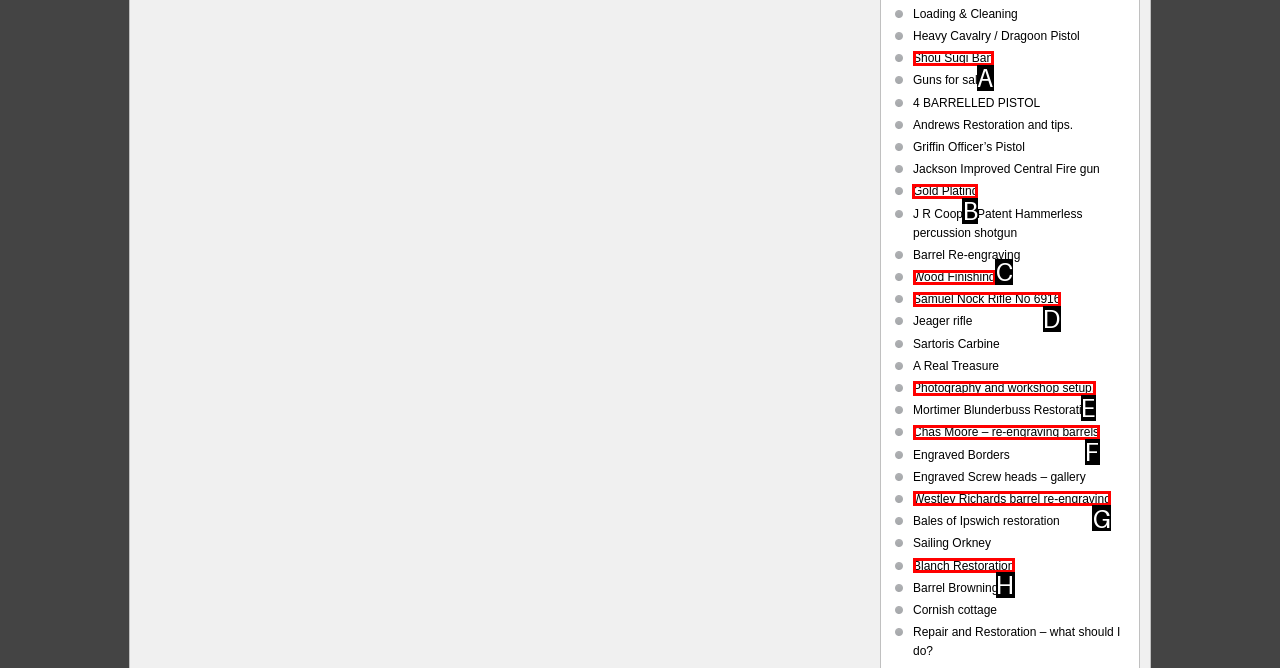Select the HTML element that needs to be clicked to carry out the task: Learn about 'Gold Plating'
Provide the letter of the correct option.

B